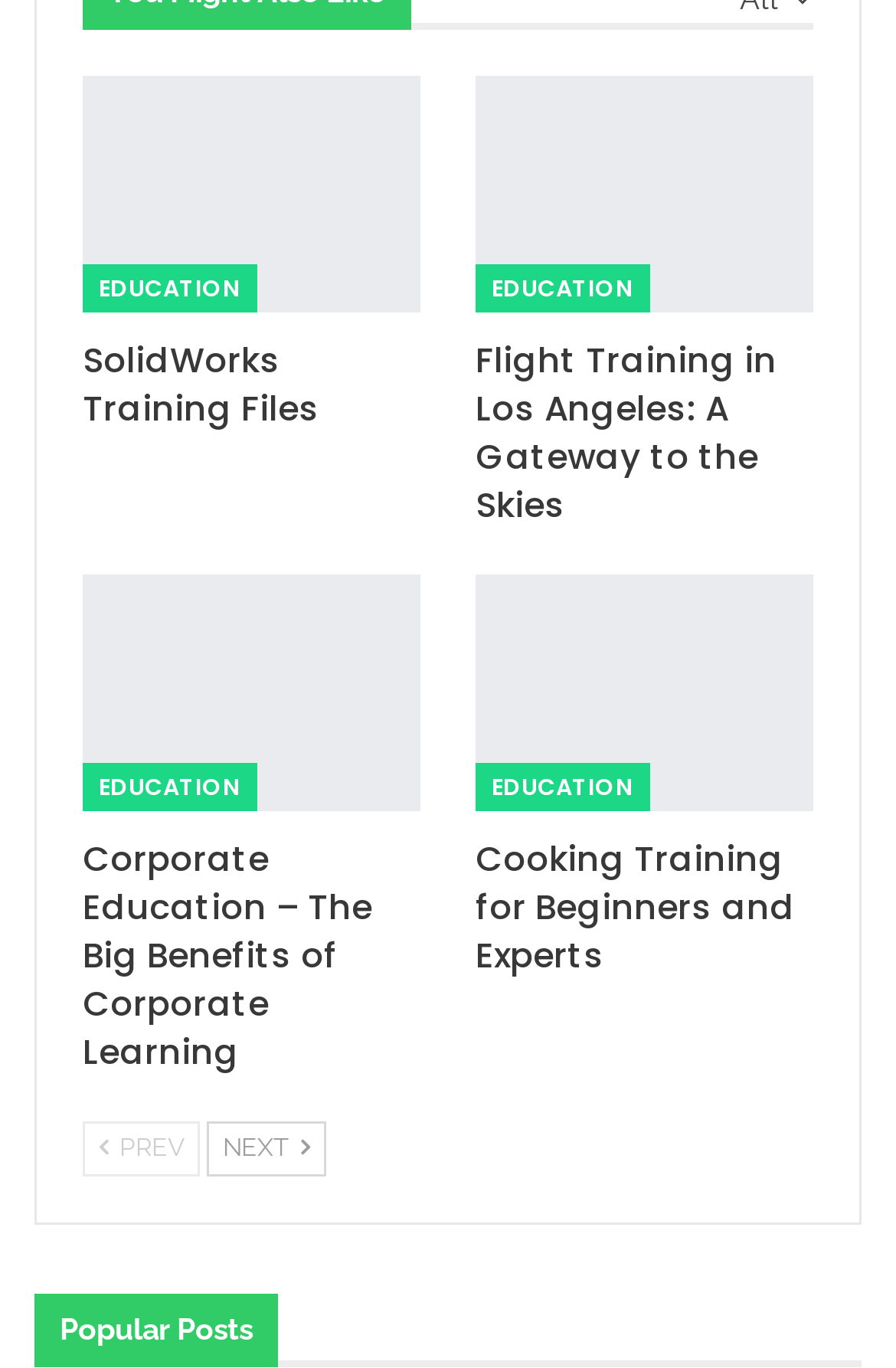Please locate the bounding box coordinates of the element's region that needs to be clicked to follow the instruction: "view Flight Training in Los Angeles: A Gateway to the Skies". The bounding box coordinates should be provided as four float numbers between 0 and 1, i.e., [left, top, right, bottom].

[0.531, 0.056, 0.908, 0.228]